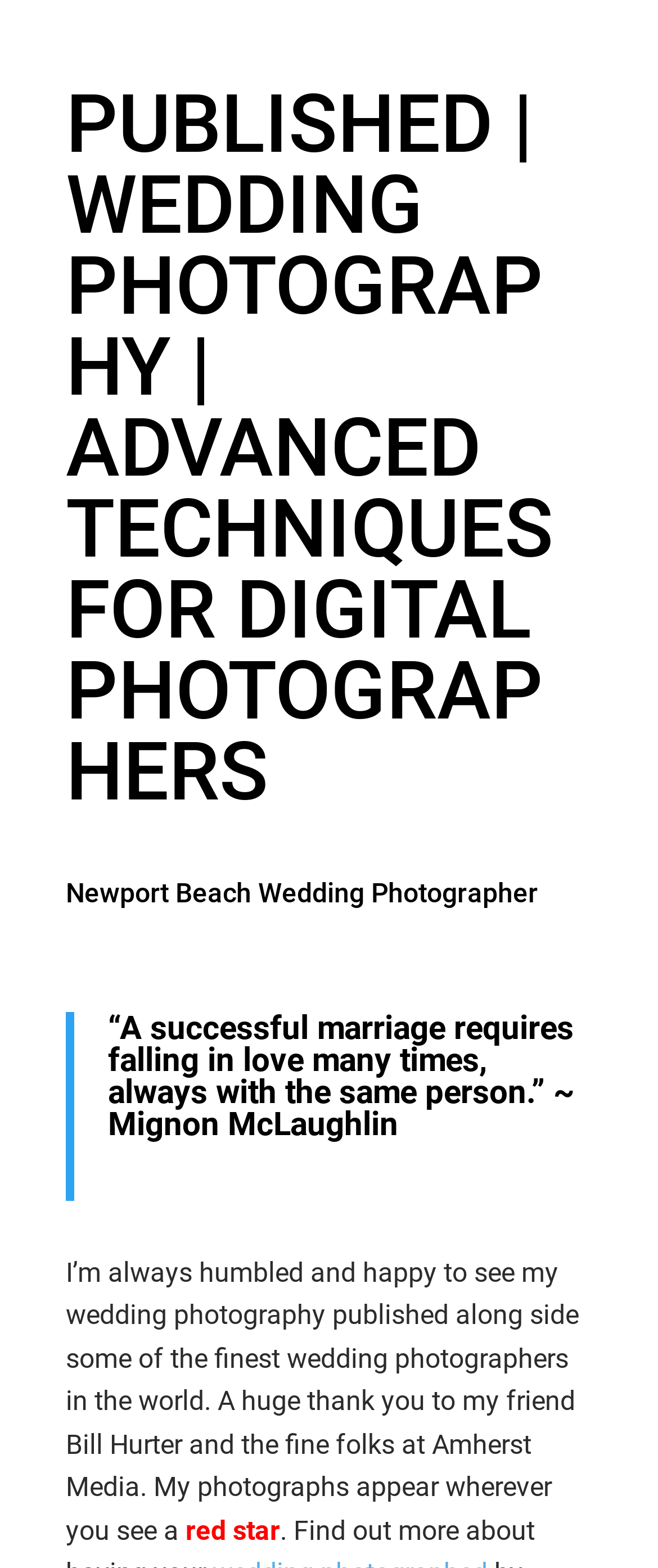What is the photographer's achievement?
Using the image, answer in one word or phrase.

Published